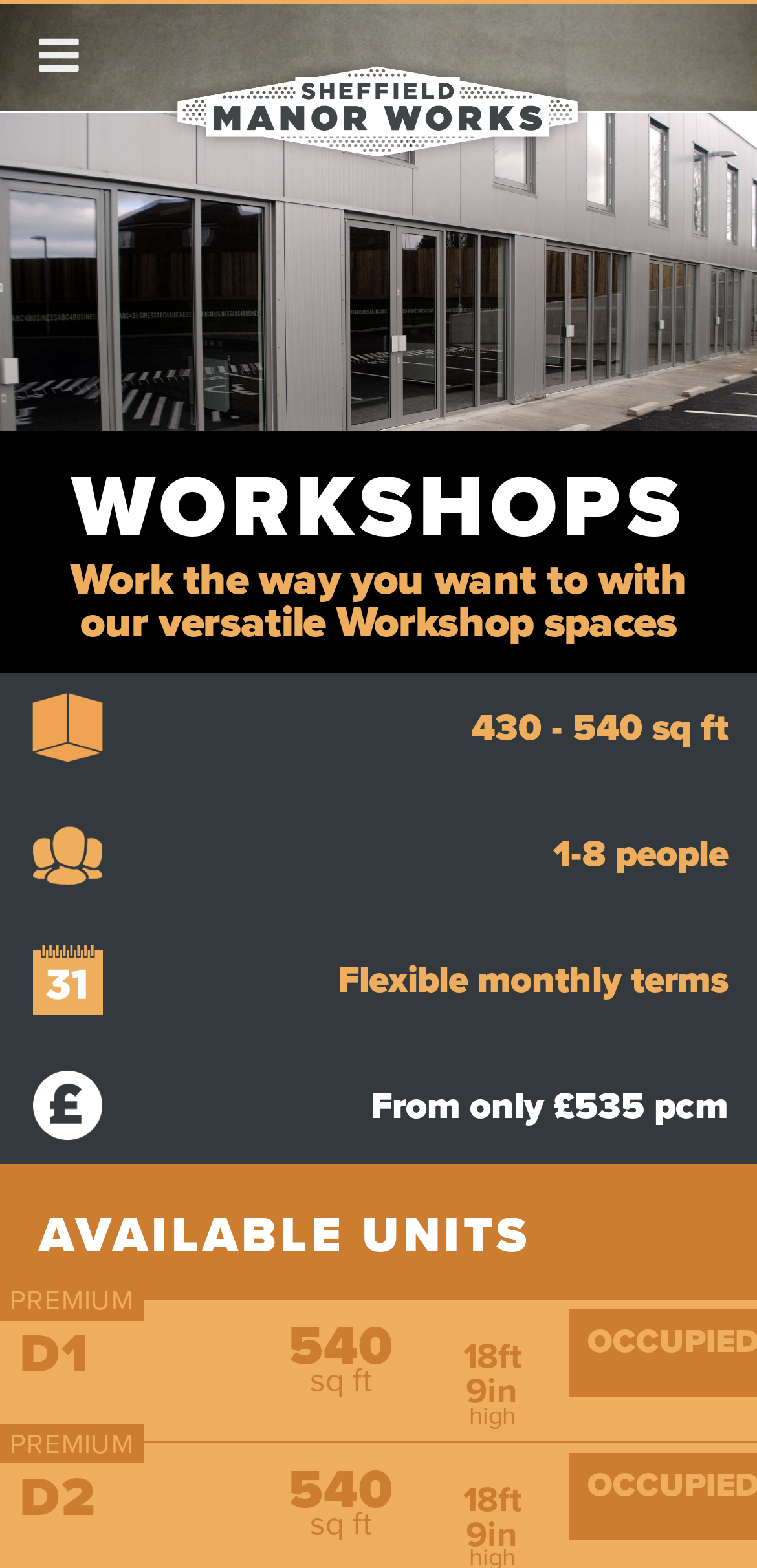How high are the workshops?
Please provide a single word or phrase as your answer based on the image.

18ft 9in